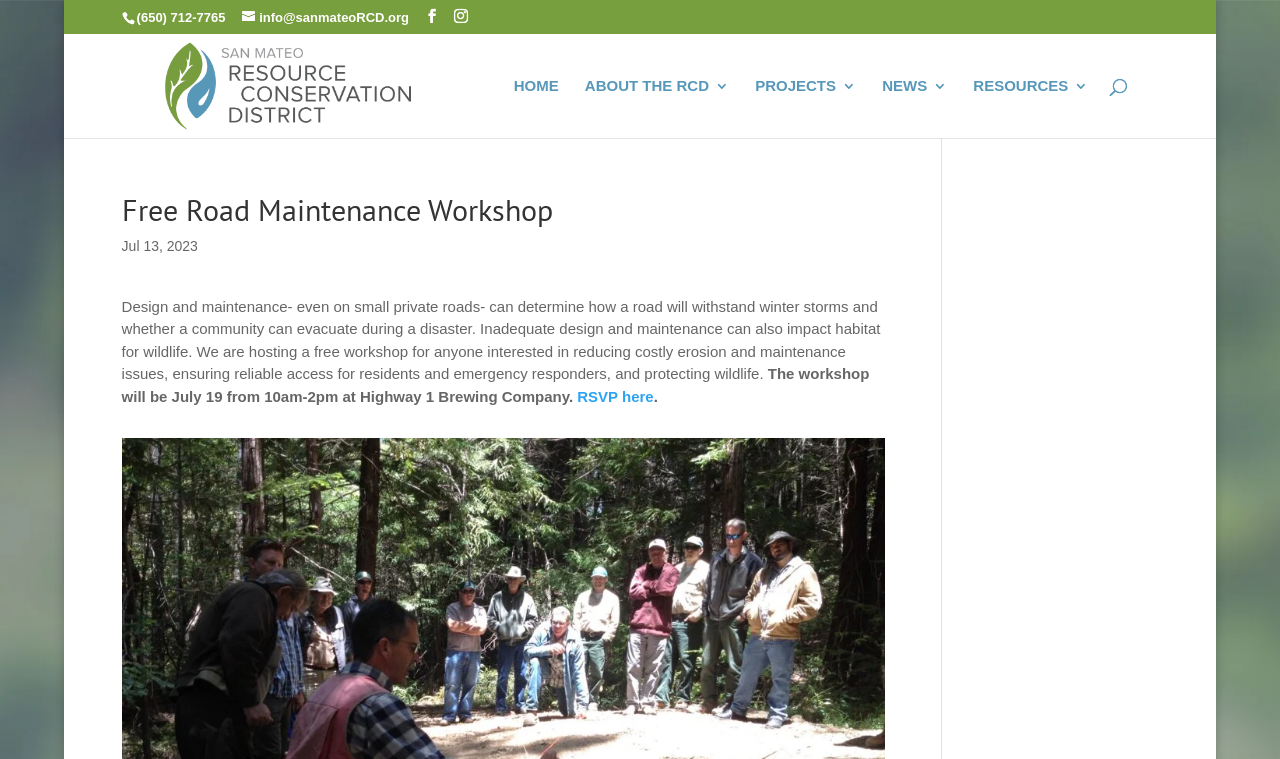Give a one-word or one-phrase response to the question: 
What is the phone number of San Mateo RCD?

(650) 712-7765